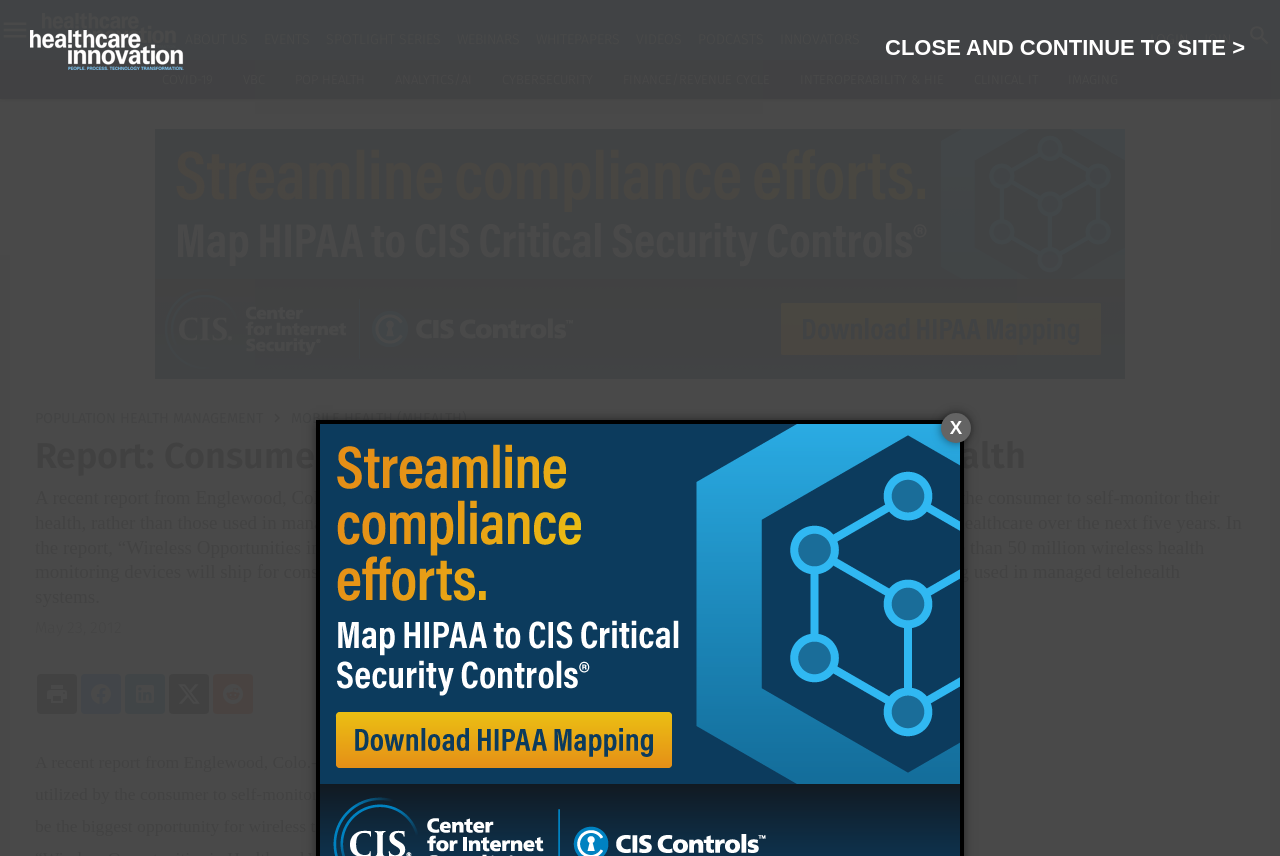How many wireless health monitoring devices are forecasted to ship for consumer monitoring applications?
Based on the visual content, answer with a single word or a brief phrase.

50 million